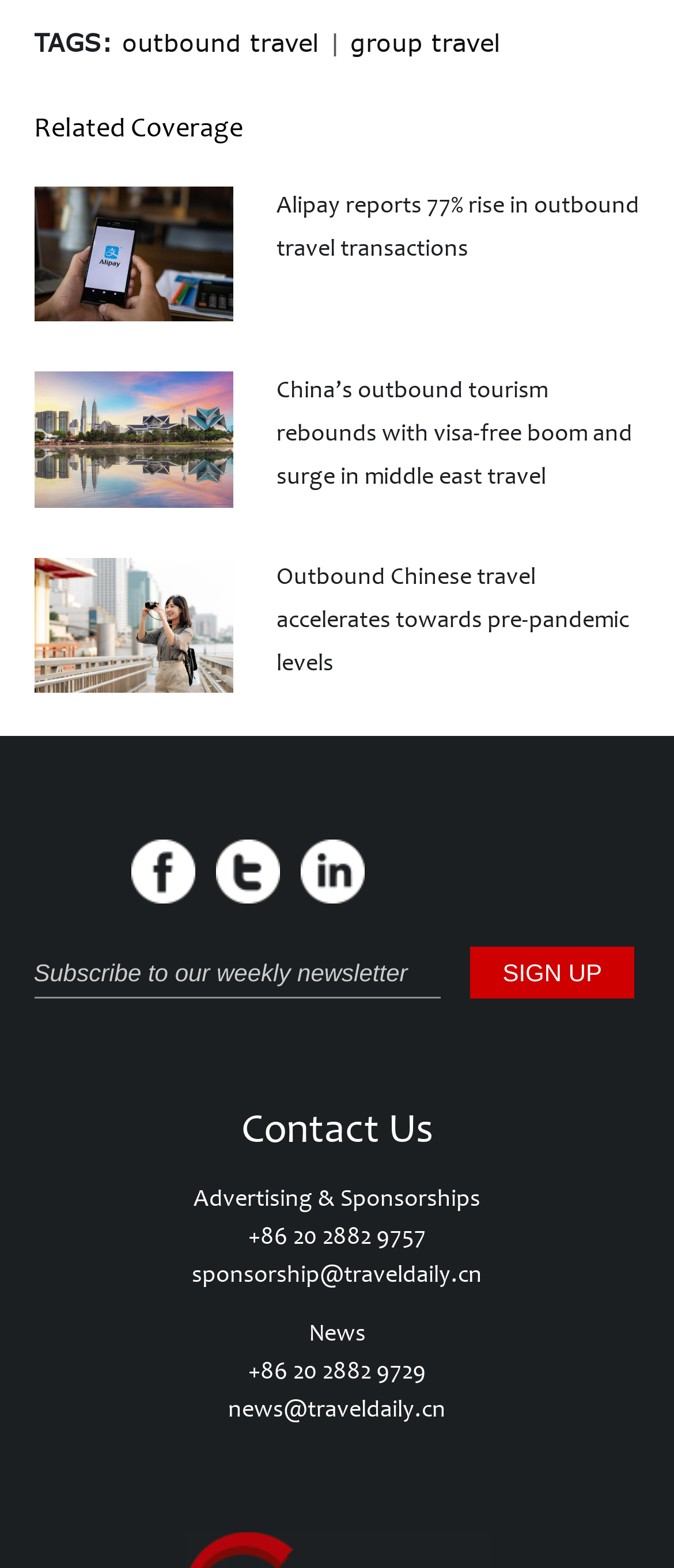Look at the image and answer the question in detail:
What is the category of travel mentioned?

The category of travel mentioned is 'outbound travel' which can be found in the link 'outbound travel' with bounding box coordinates [0.181, 0.017, 0.473, 0.036] and also in the link 'Alipay reports 77% rise in outbound travel transactions' with bounding box coordinates [0.05, 0.119, 0.347, 0.205] and [0.41, 0.121, 0.948, 0.167].